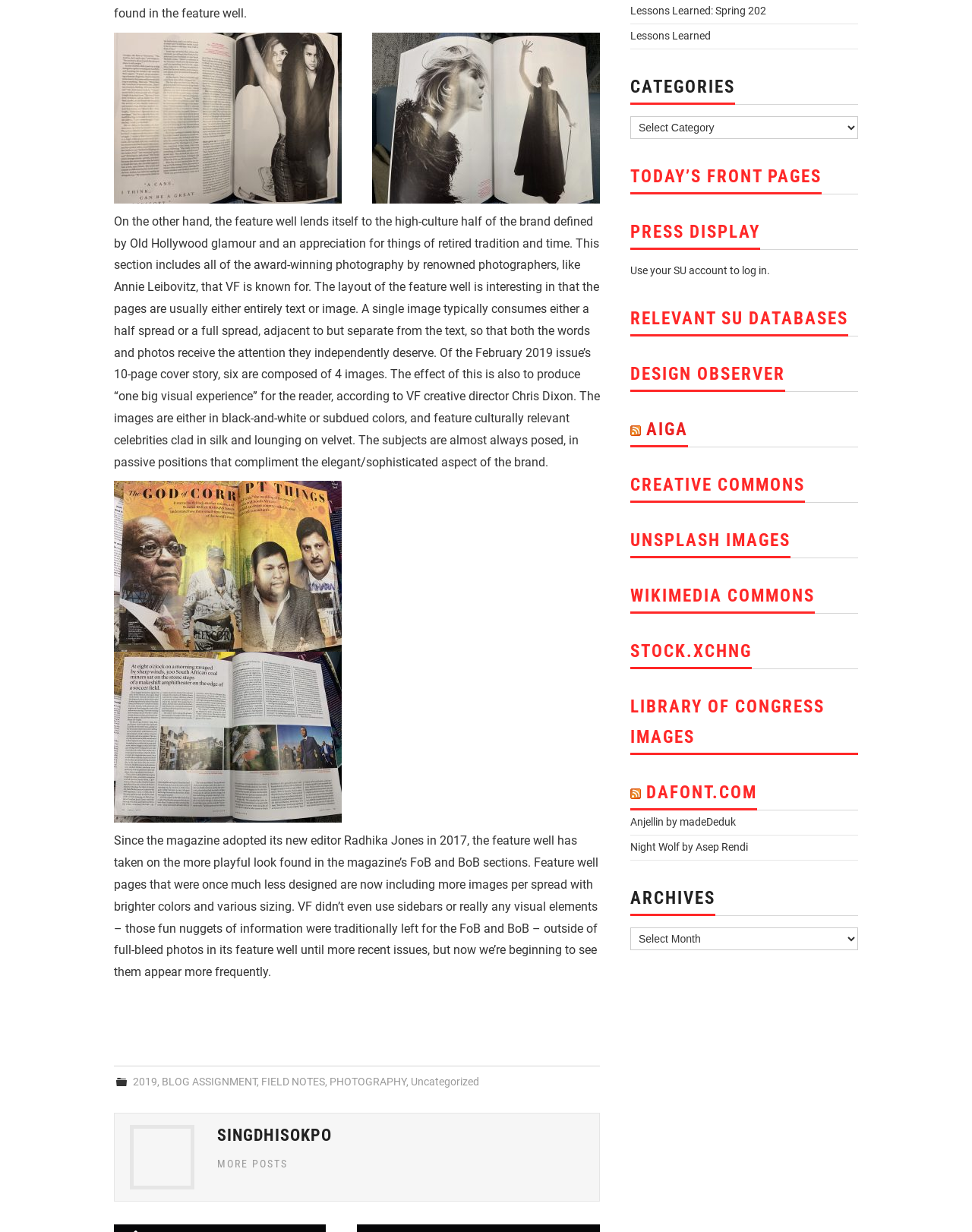Please reply with a single word or brief phrase to the question: 
Who is the creative director of Vanity Fair?

Chris Dixon